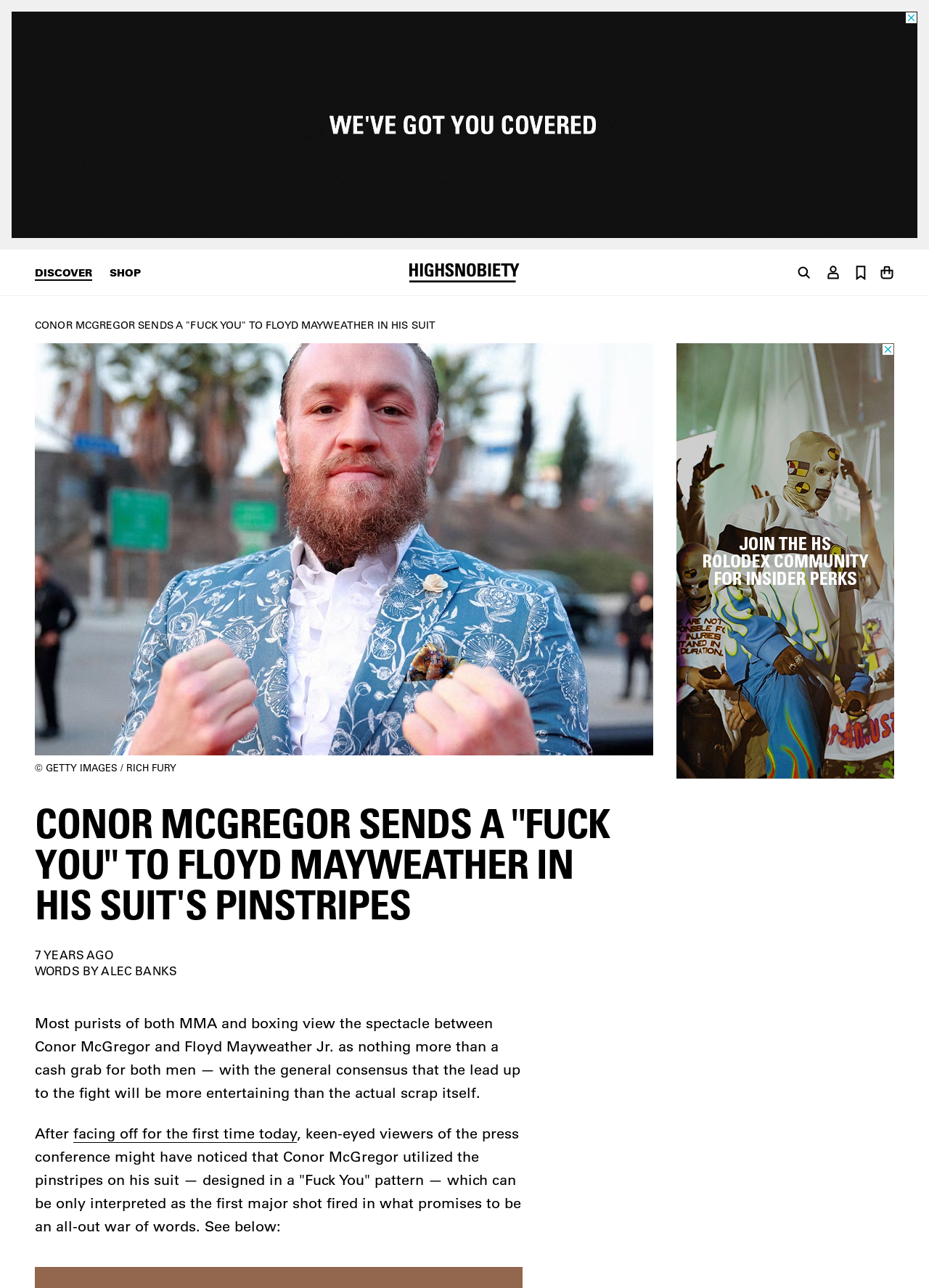What is the topic of the article?
From the image, respond using a single word or phrase.

Conor McGregor and Floyd Mayweather